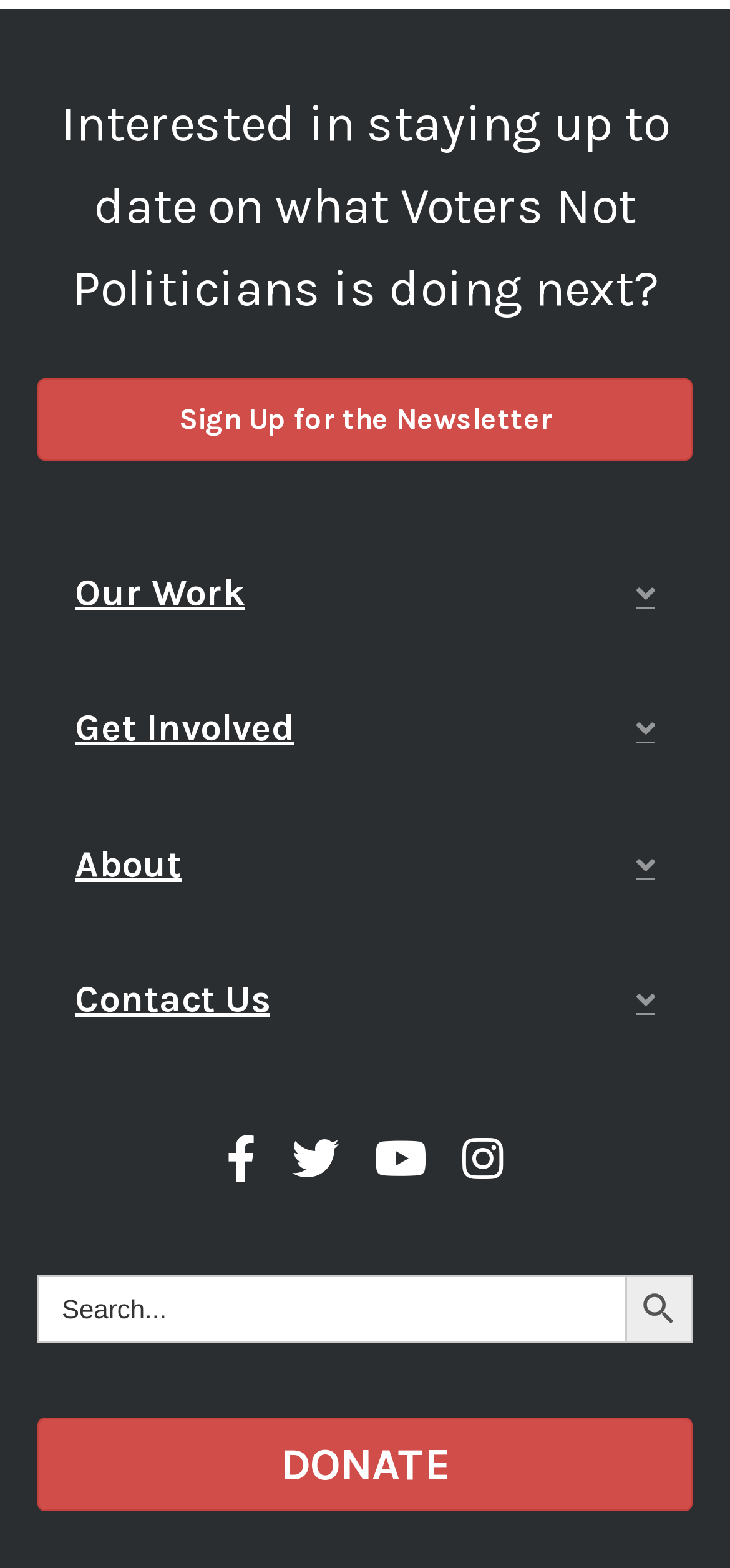What is the purpose of the search box?
Look at the image and answer the question using a single word or phrase.

Search the website